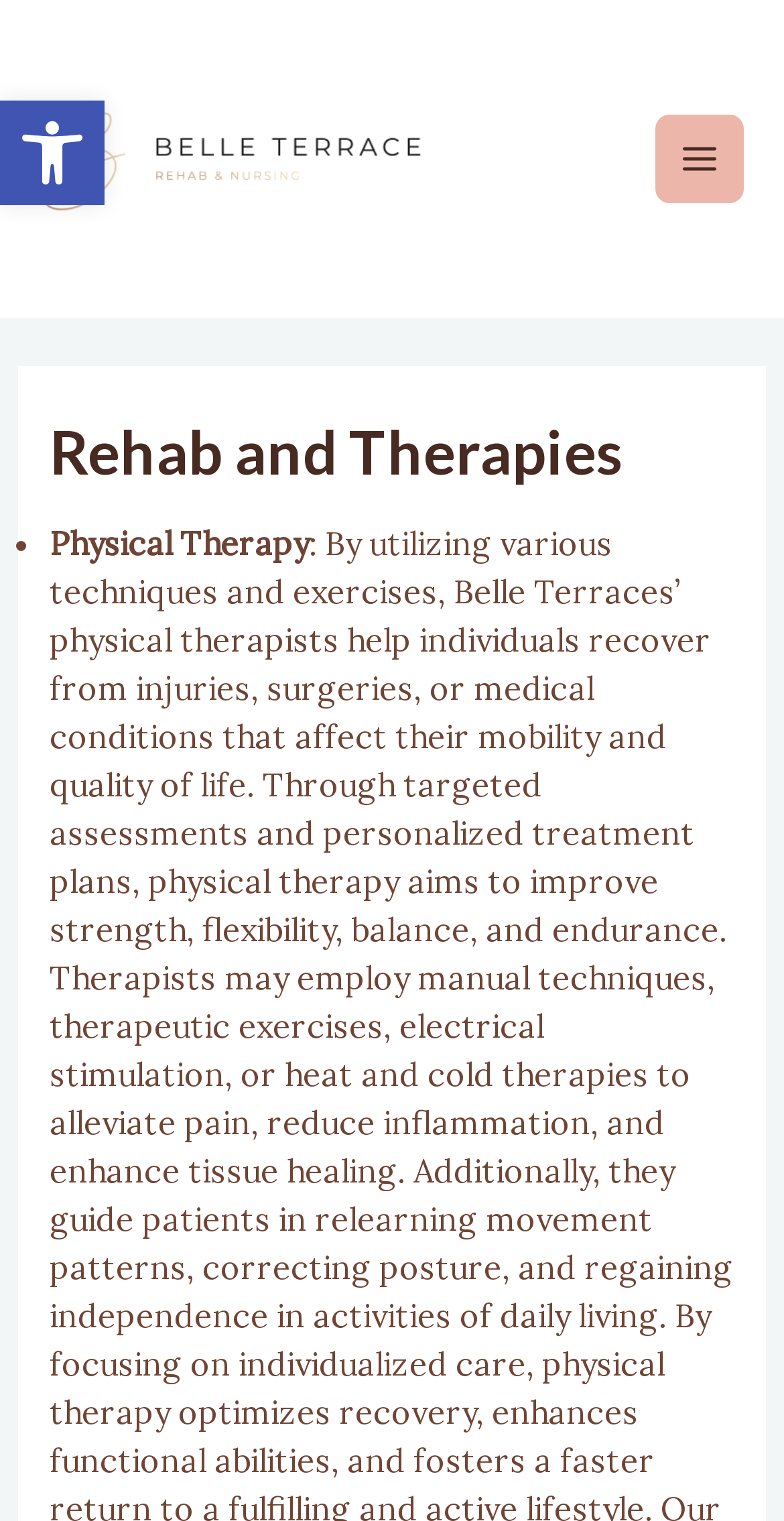Present a detailed account of what is displayed on the webpage.

The webpage is about Rehab and Therapies, with a prominent header displaying the title "Rehab and Therapies" at the top center of the page. Below the header, there is a list of items, with a bullet point marker "•" preceding each item. The first item on the list is "Physical Therapy". 

At the top left corner, there is a button labeled "Open toolbar Accessibility Tools" with an accompanying image of "Accessibility Tools". Next to it, there is a link to "belleterracepa.com" with an associated image. 

On the top right corner, there is a button labeled "Main Menu" with an image beside it.